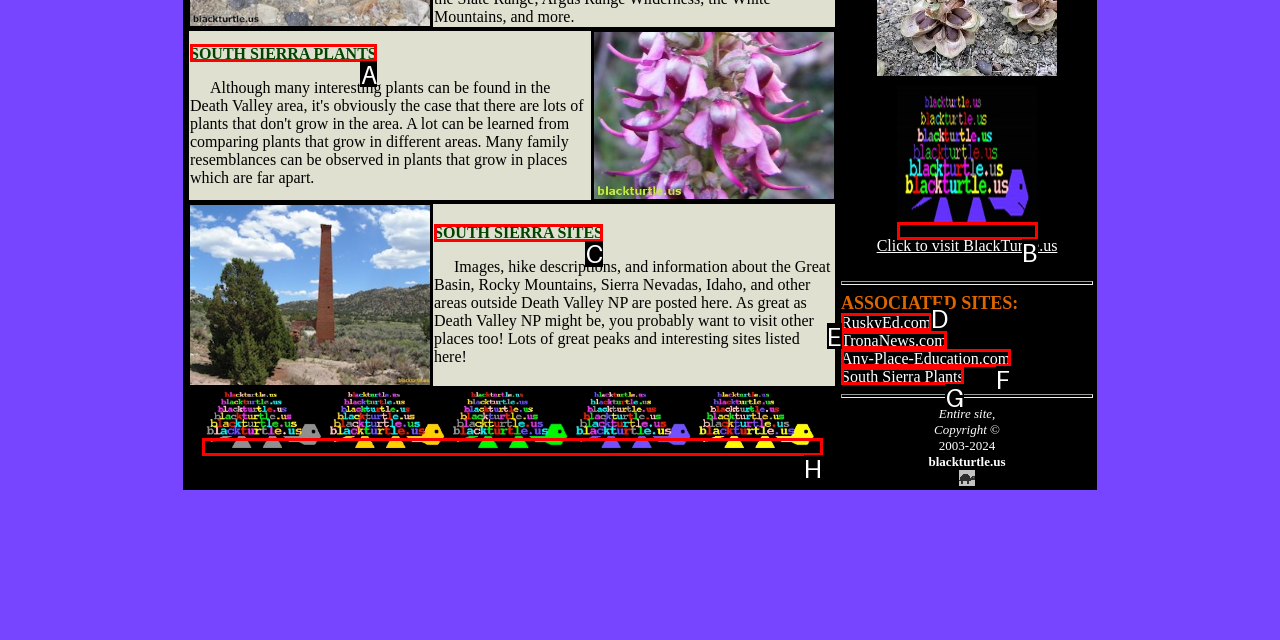Determine the option that aligns with this description: TronaNews.com
Reply with the option's letter directly.

E